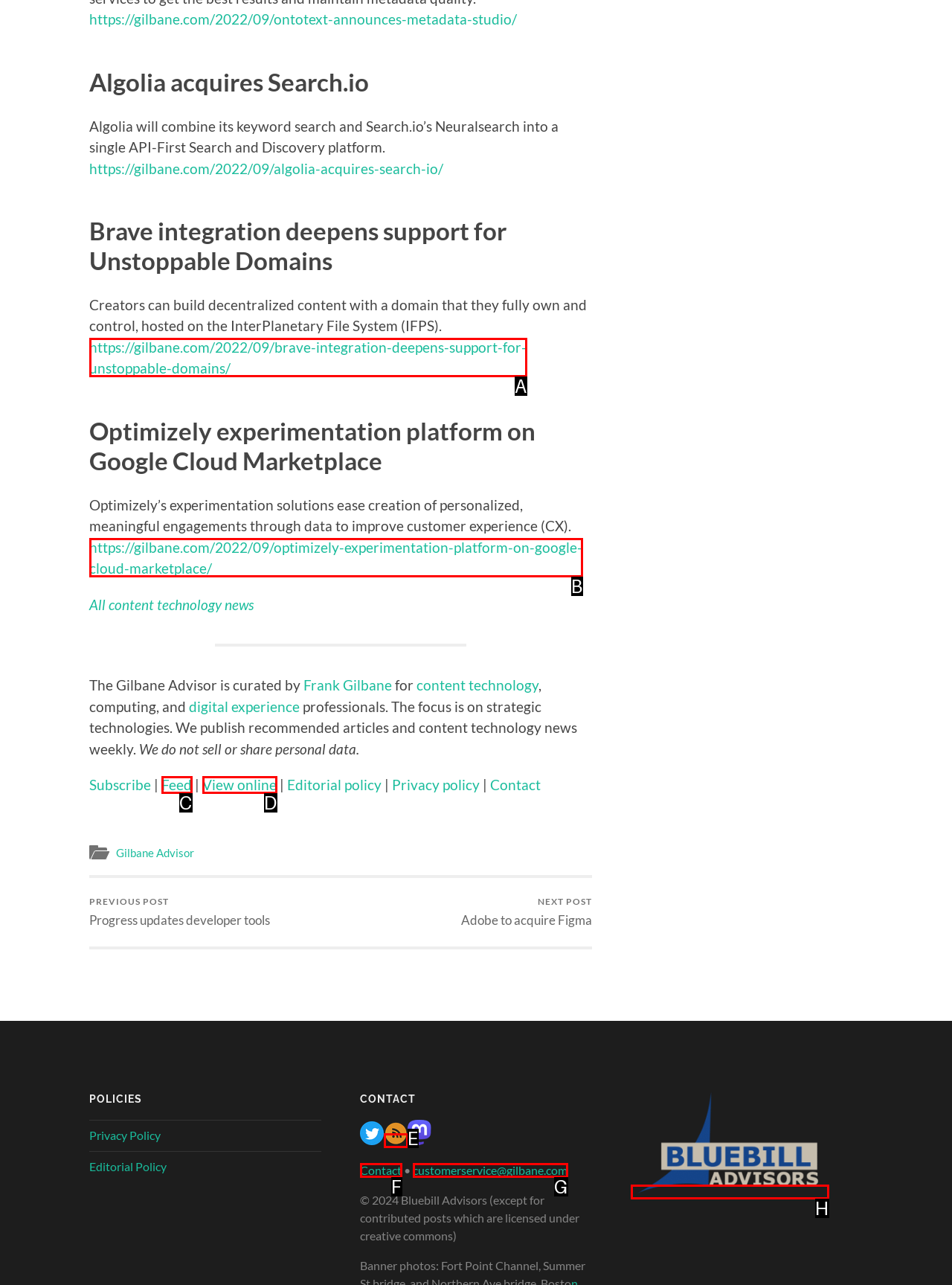Refer to the description: alt="Bluebill Advisors Inc logo" and choose the option that best fits. Provide the letter of that option directly from the options.

H